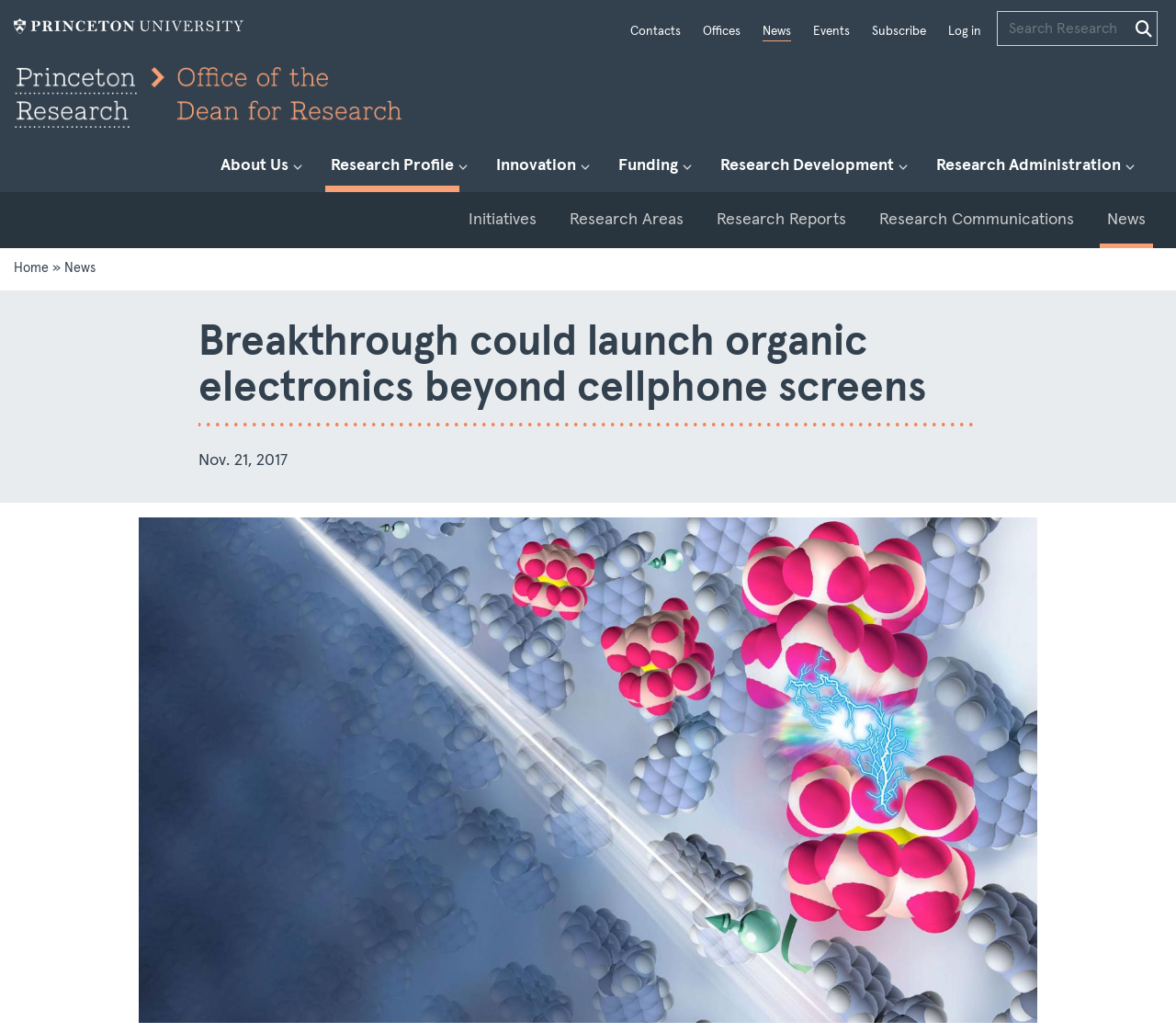Could you specify the bounding box coordinates for the clickable section to complete the following instruction: "Click on the News link"?

[0.935, 0.191, 0.98, 0.241]